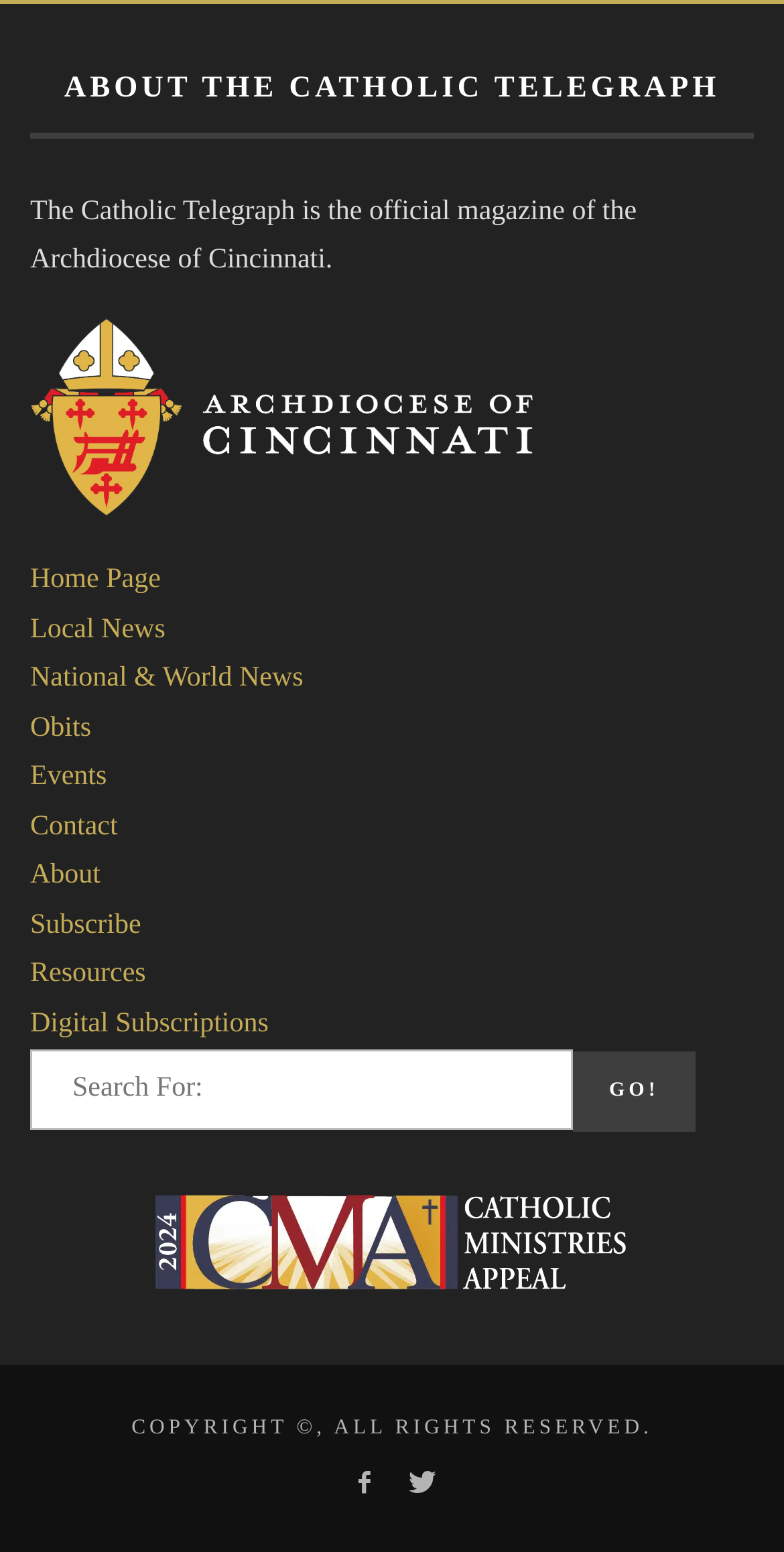How many links are in the second complementary element?
Look at the image and answer the question with a single word or phrase.

9